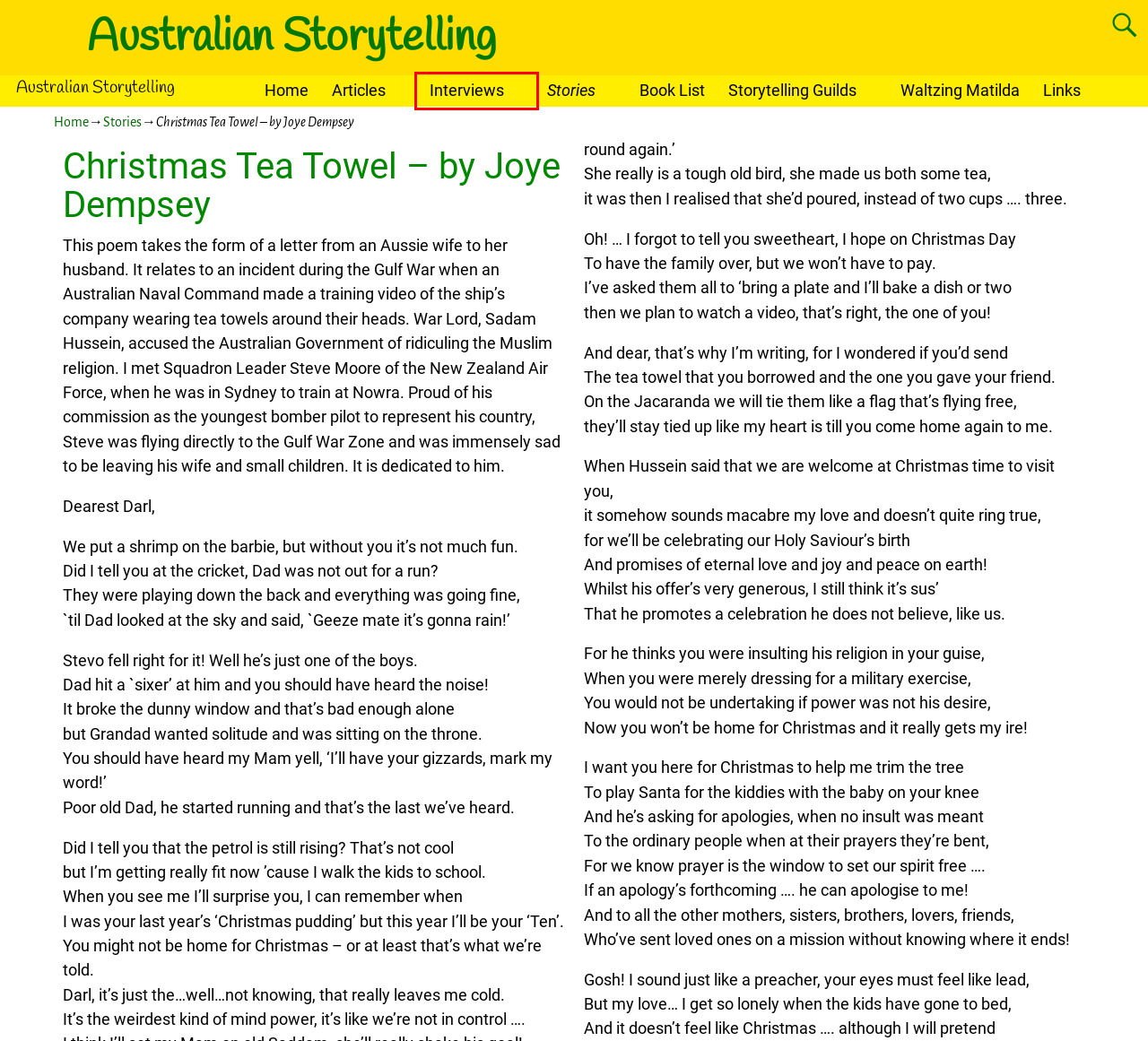Observe the screenshot of a webpage with a red bounding box highlighting an element. Choose the webpage description that accurately reflects the new page after the element within the bounding box is clicked. Here are the candidates:
A. Australian Storytelling - Articles, Stories, Guild links
B. Links - Australian Storytelling
C. Storytelling Articles - Australian Storytelling
D. Storytelling Guilds - Australian Storytelling
E. Waltzing Matilda - Australian Storytelling
F. Stories - Australian Storytelling
G. Book List - Australian Storytelling
H. Interviews - Australian Storytelling

H